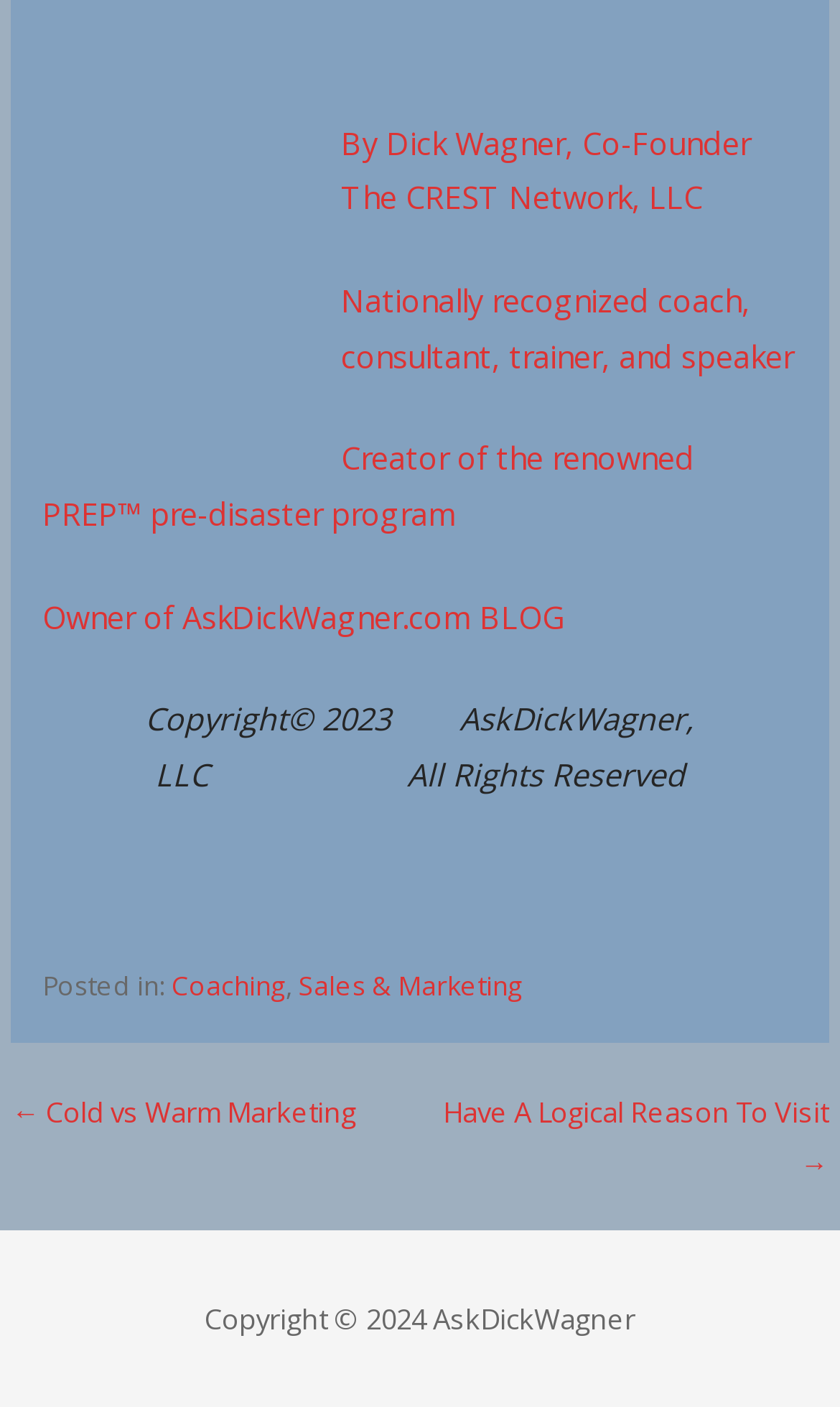Extract the bounding box coordinates for the HTML element that matches this description: "← Cold vs Warm Marketing". The coordinates should be four float numbers between 0 and 1, i.e., [left, top, right, bottom].

[0.014, 0.777, 0.424, 0.805]